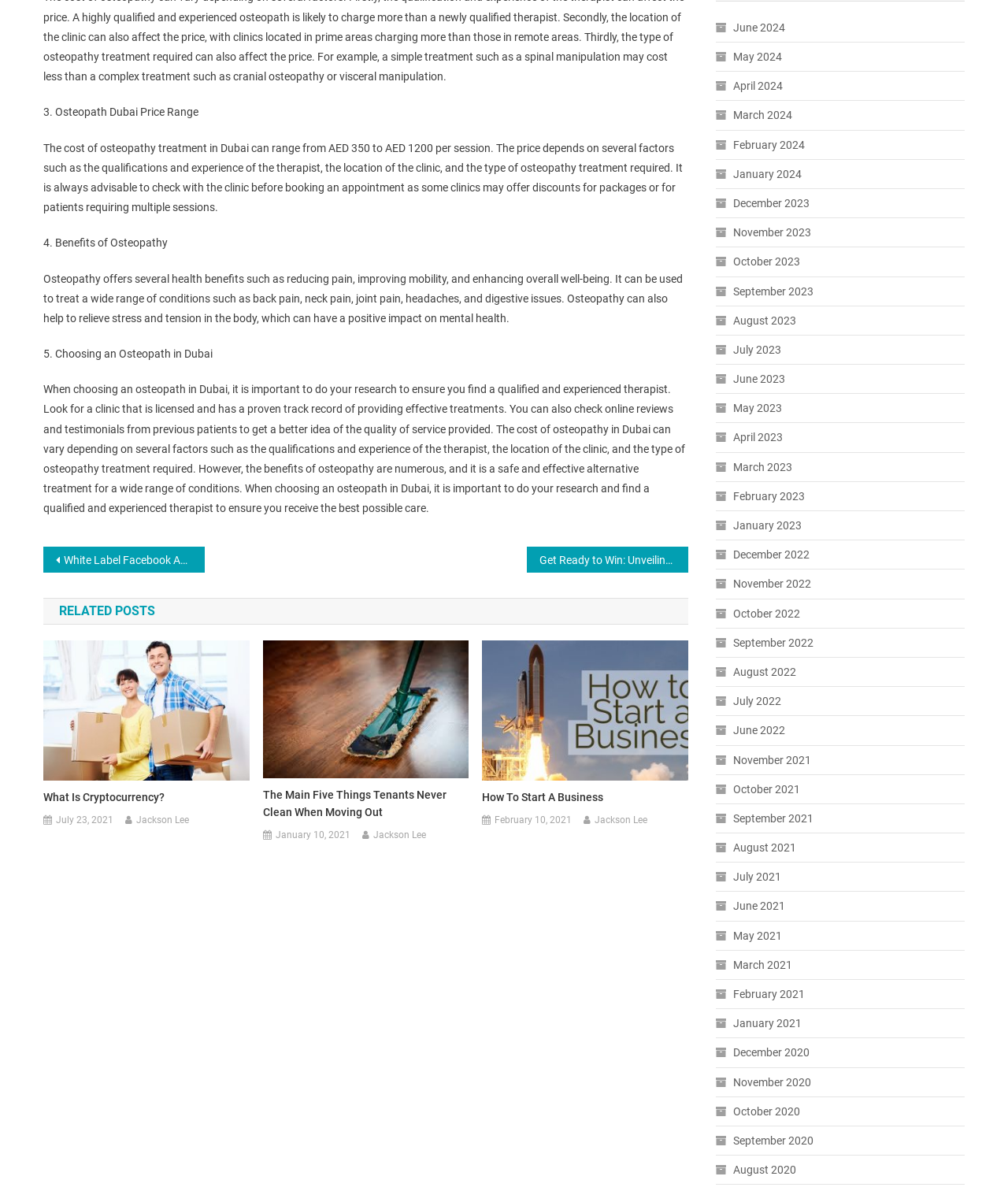What are the benefits of osteopathy?
Based on the image, answer the question with as much detail as possible.

The text states that 'Osteopathy offers several health benefits such as reducing pain, improving mobility, and enhancing overall well-being.' This information is provided in the section '4. Benefits of Osteopathy'.